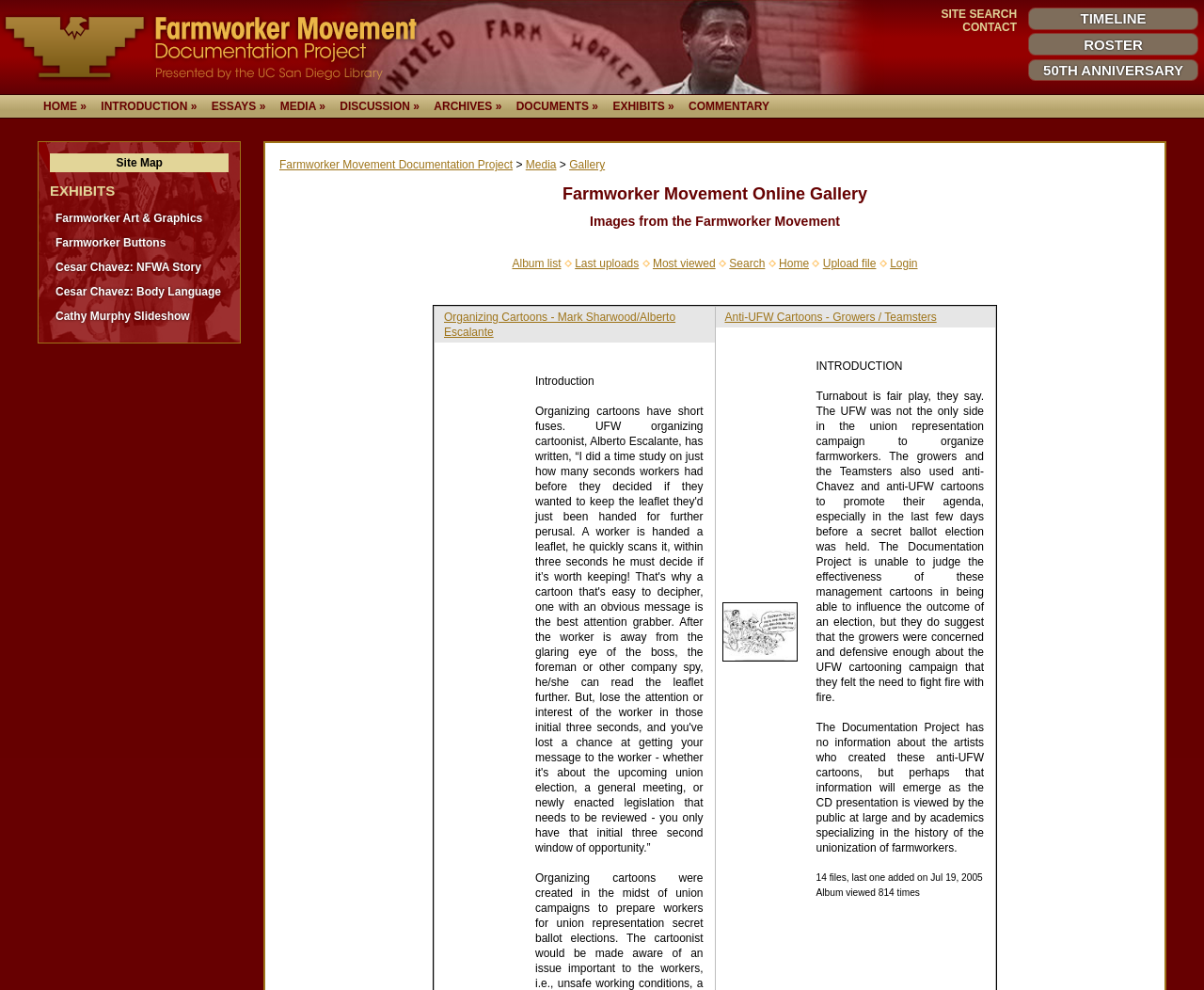Determine the bounding box for the described UI element: "parent_node: SITE SEARCH".

[0.0, 0.011, 0.351, 0.084]